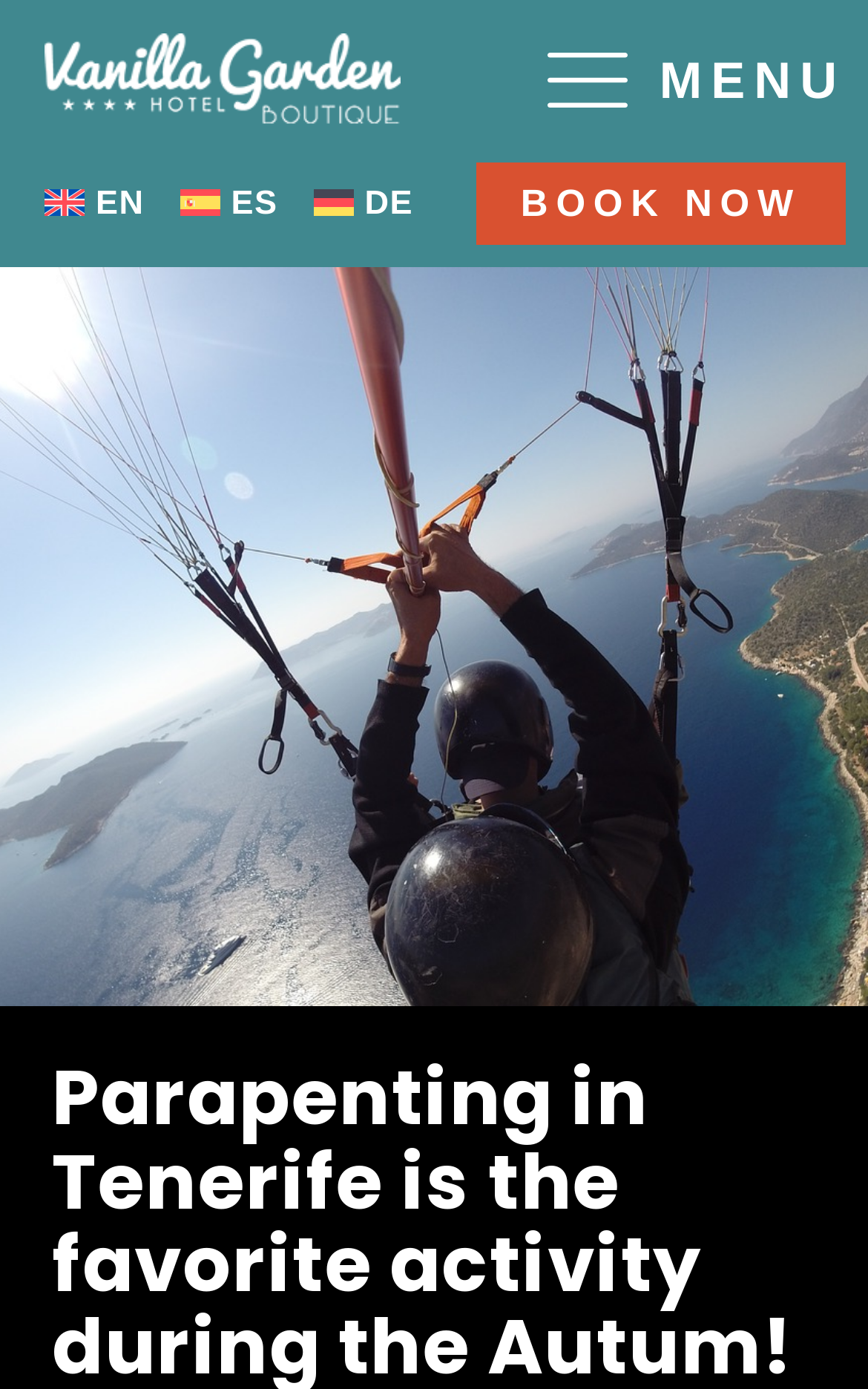Provide a brief response using a word or short phrase to this question:
What is the purpose of the 'BOOK NOW' button?

To make a booking